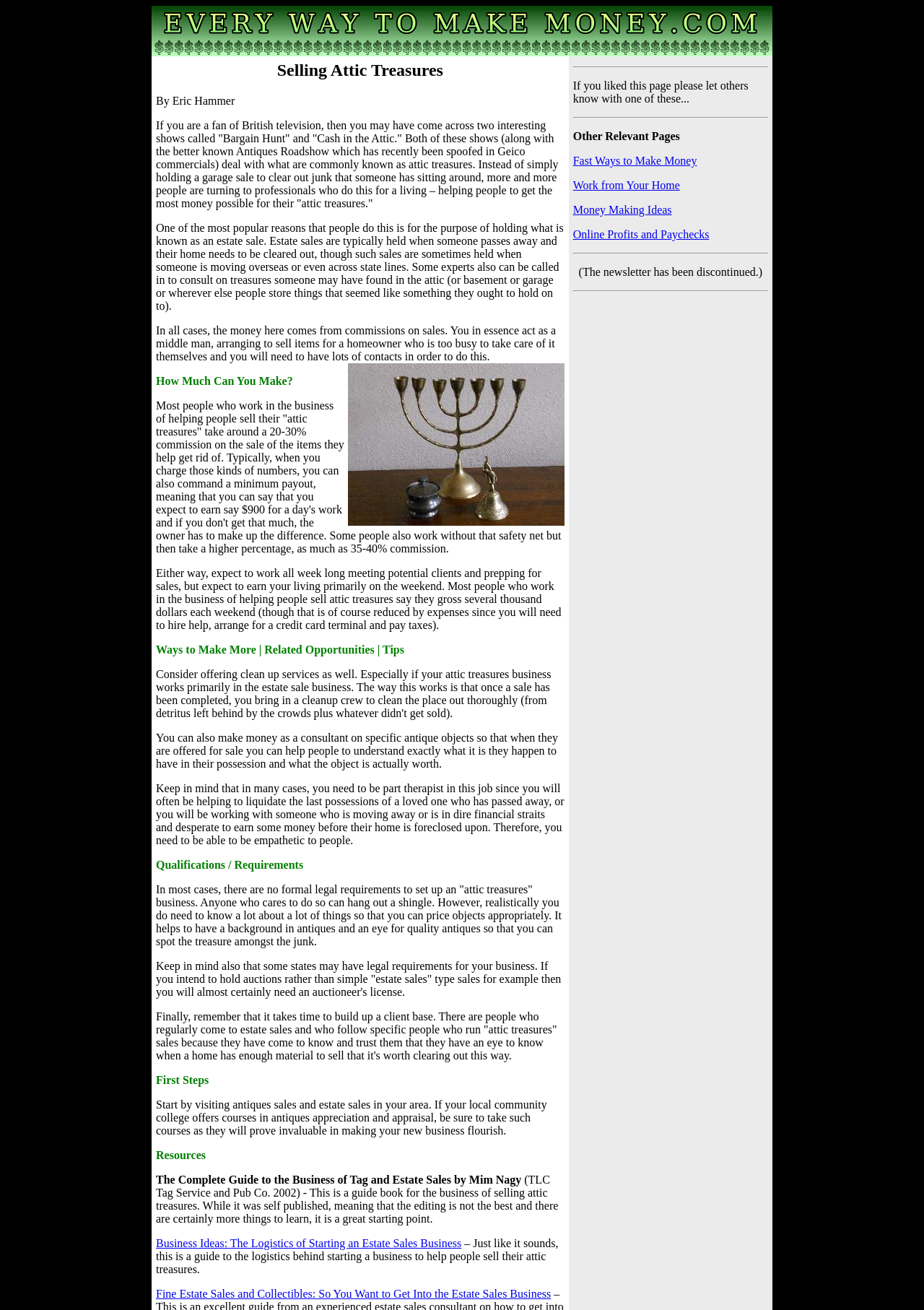Can you give a detailed response to the following question using the information from the image? What is the main topic of this webpage?

Based on the webpage's content, including the heading 'Selling Attic Treasures' and the links related to estate sales and collectibles, it can be inferred that the main topic of this webpage is selling attic treasures.